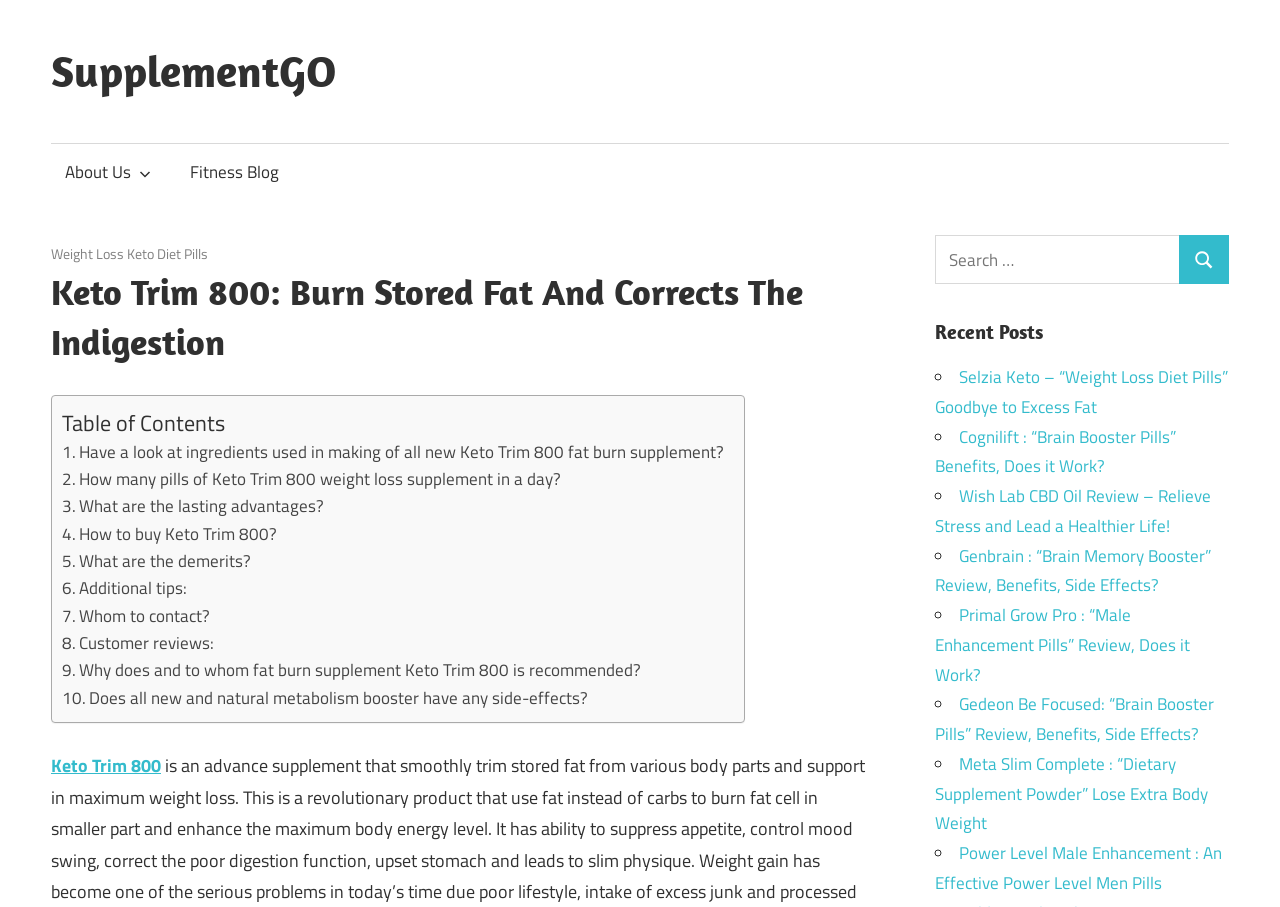Give a full account of the webpage's elements and their arrangement.

The webpage is about Keto Trim 800, a fat burn and weight loss supplement. At the top, there is a navigation menu with links to "About Us" and "Fitness Blog". Below the navigation menu, there is a header section with a link to "Weight Loss Keto Diet Pills" and a heading that reads "Keto Trim 800: Burn Stored Fat And Corrects The Indigestion".

On the left side of the page, there is a table of contents with links to various sections, including "Have a look at ingredients used in making of all new Keto Trim 800 fat burn supplement?", "How many pills of Keto Trim 800 weight loss supplement in a day?", and "What are the lasting advantages?". There are also links to "Customer reviews" and "Why does and to whom fat burn supplement Keto Trim 800 is recommended?".

On the right side of the page, there is a search bar with a button labeled "Search". Below the search bar, there is a section titled "Recent Posts" with a list of links to various articles, including "Selzia Keto – “Weight Loss Diet Pills” Goodbye to Excess Fat", "Cognilift : “Brain Booster Pills” Benefits, Does it Work?", and "Wish Lab CBD Oil Review – Relieve Stress and Lead a Healthier Life!". There are a total of 7 links in this section.

At the bottom of the page, there is a link to "Keto Trim 800" and a section with a list of links to various articles, including "Primal Grow Pro : “Male Enhancement Pills” Review, Does it Work?" and "Meta Slim Complete : “Dietary Supplement Powder” Lose Extra Body Weight".